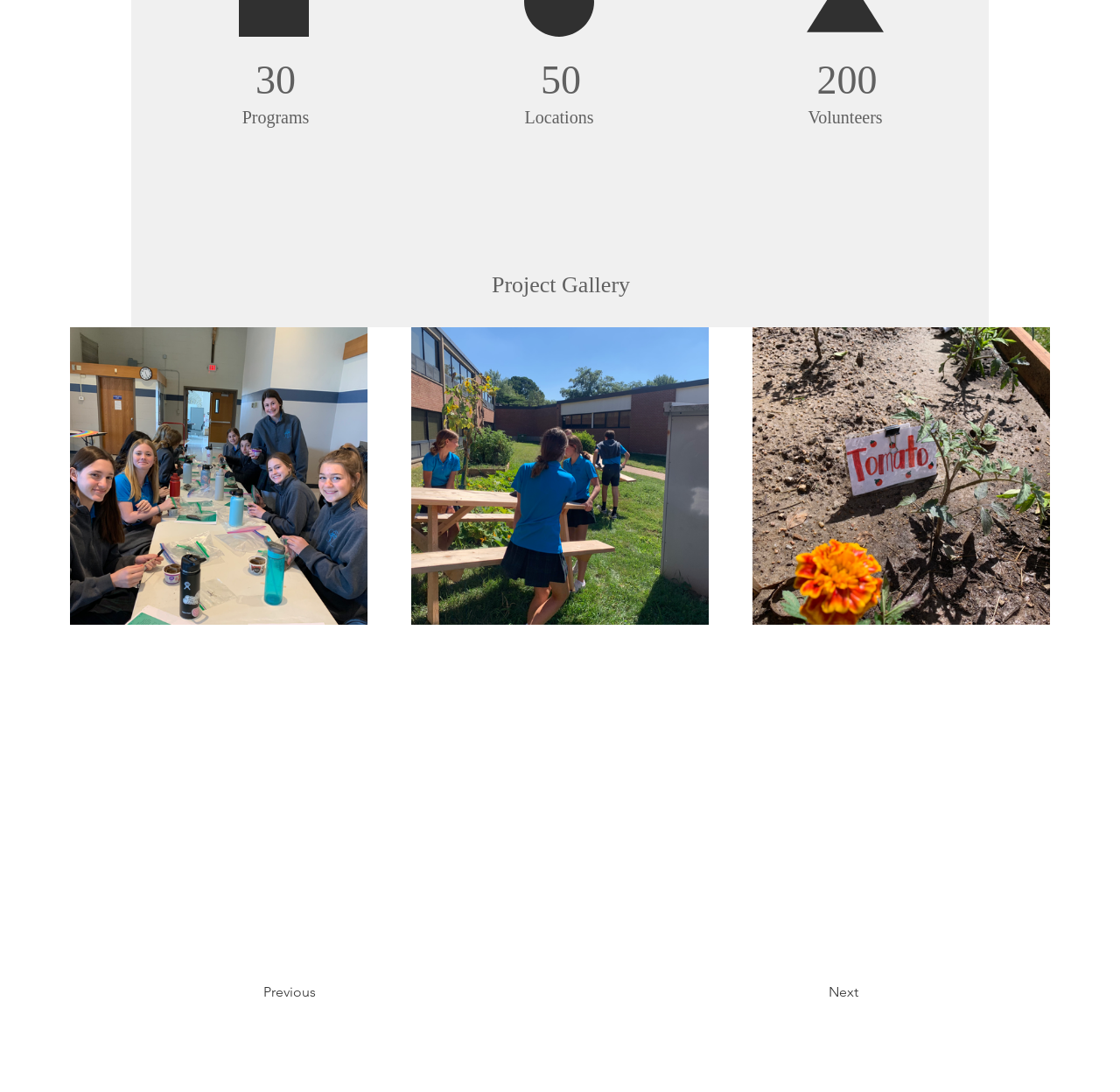Determine the bounding box coordinates for the HTML element mentioned in the following description: "Next". The coordinates should be a list of four floats ranging from 0 to 1, represented as [left, top, right, bottom].

[0.661, 0.893, 0.766, 0.925]